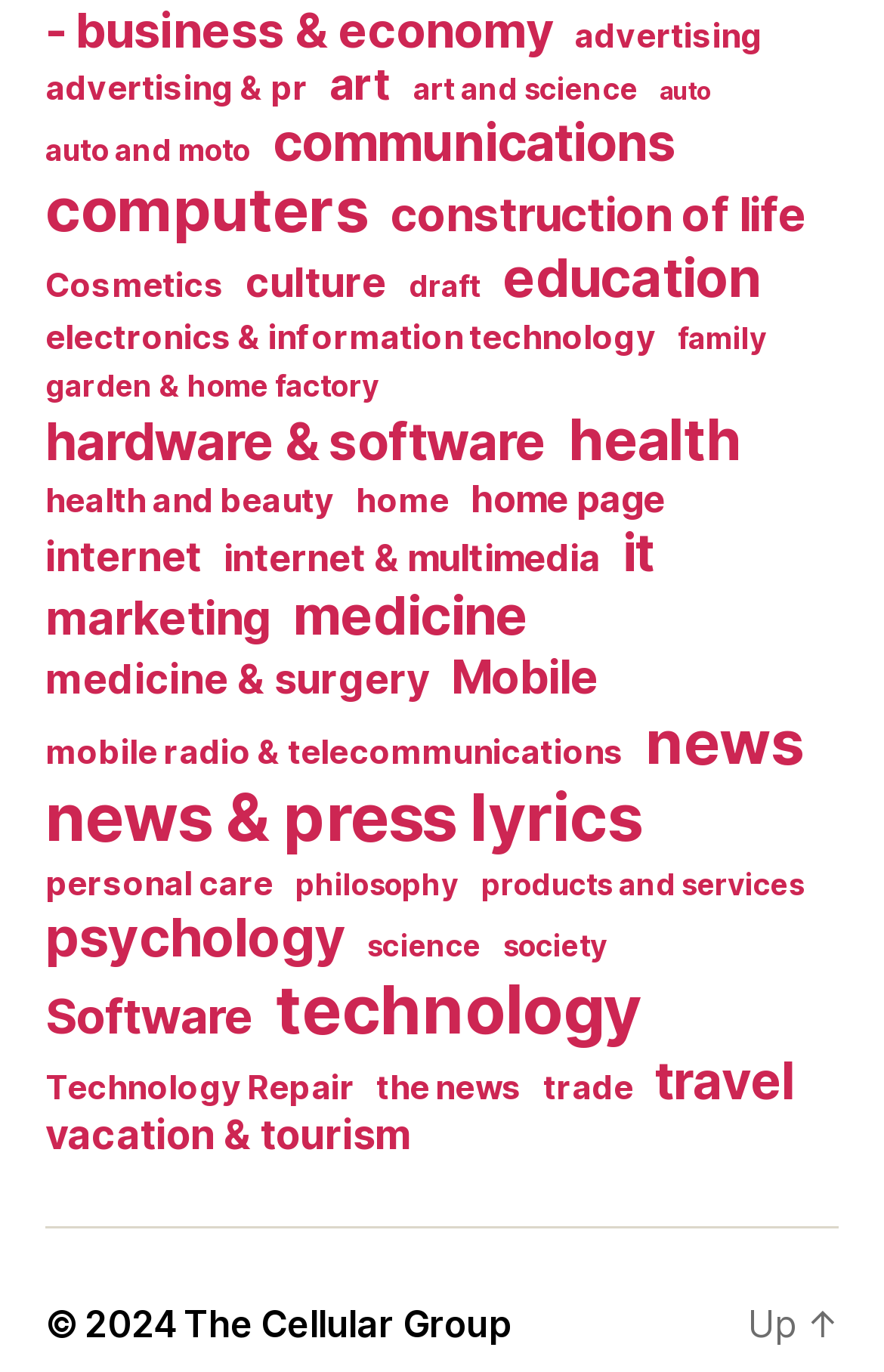Bounding box coordinates should be provided in the format (top-left x, top-left y, bottom-right x, bottom-right y) with all values between 0 and 1. Identify the bounding box for this UI element: The Cellular Group

[0.208, 0.949, 0.578, 0.982]